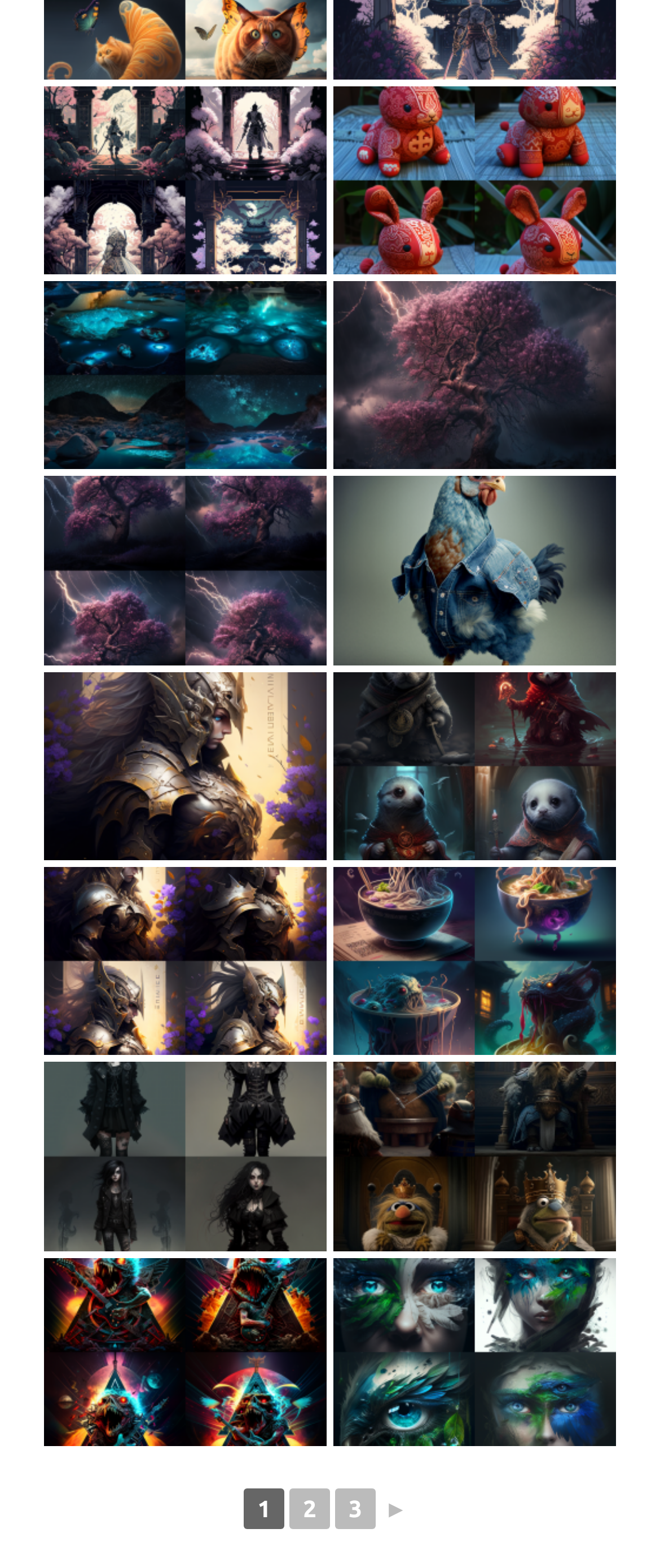How many pages are there in total?
Give a comprehensive and detailed explanation for the question.

I found link elements with text '2' and '3', indicating that there are at least three pages in total. The '►' link element suggests that there may be more pages beyond the third page.